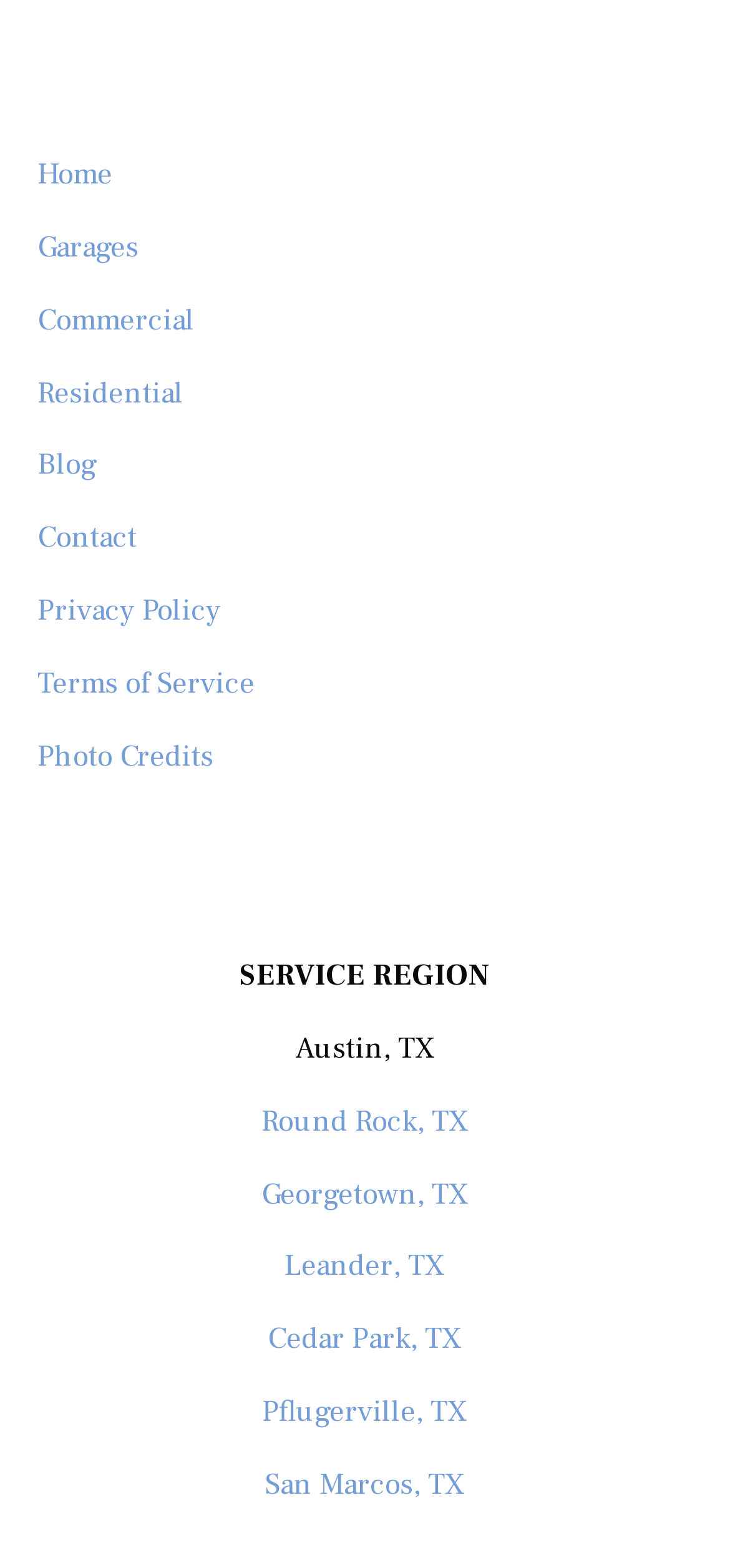Identify the bounding box coordinates of the clickable region to carry out the given instruction: "view residential services".

[0.051, 0.238, 0.251, 0.262]